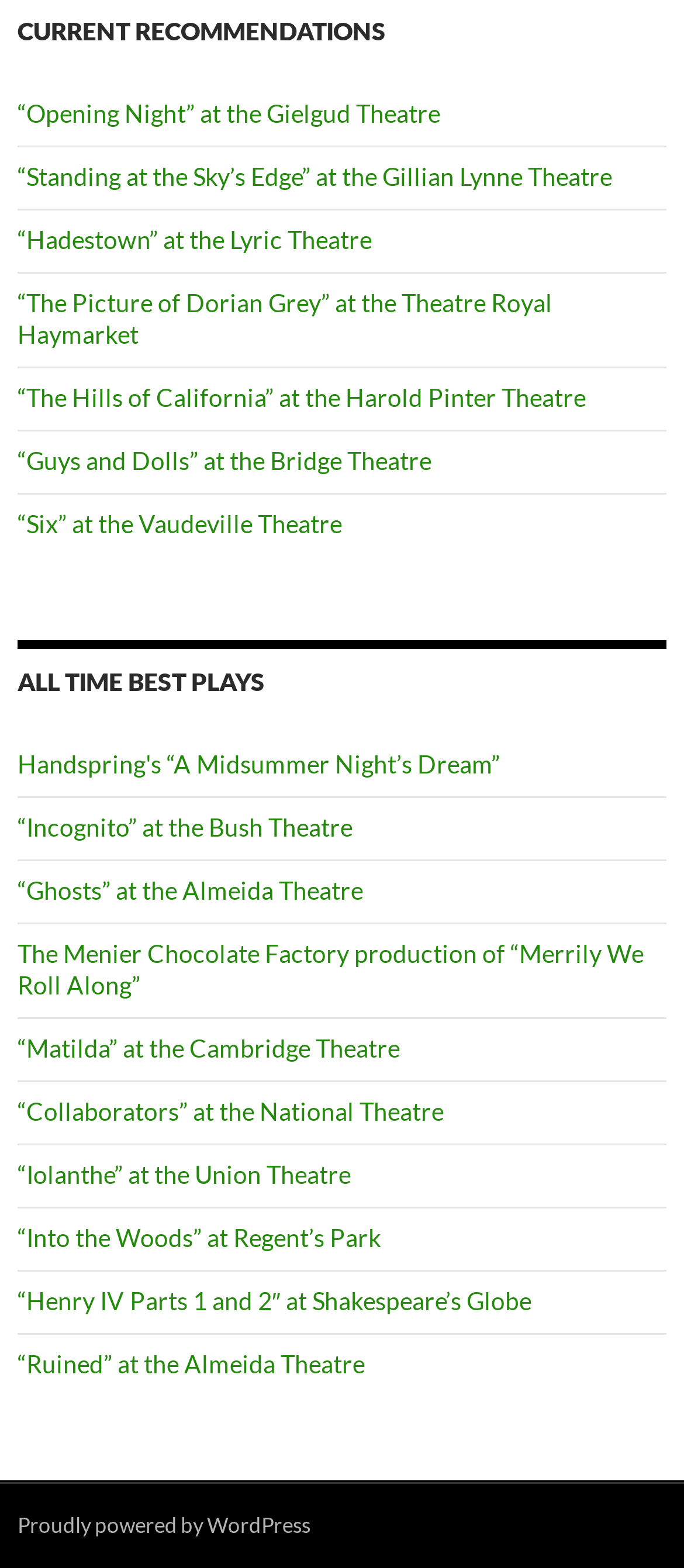Using the provided description: "Pele", find the bounding box coordinates of the corresponding UI element. The output should be four float numbers between 0 and 1, in the format [left, top, right, bottom].

None